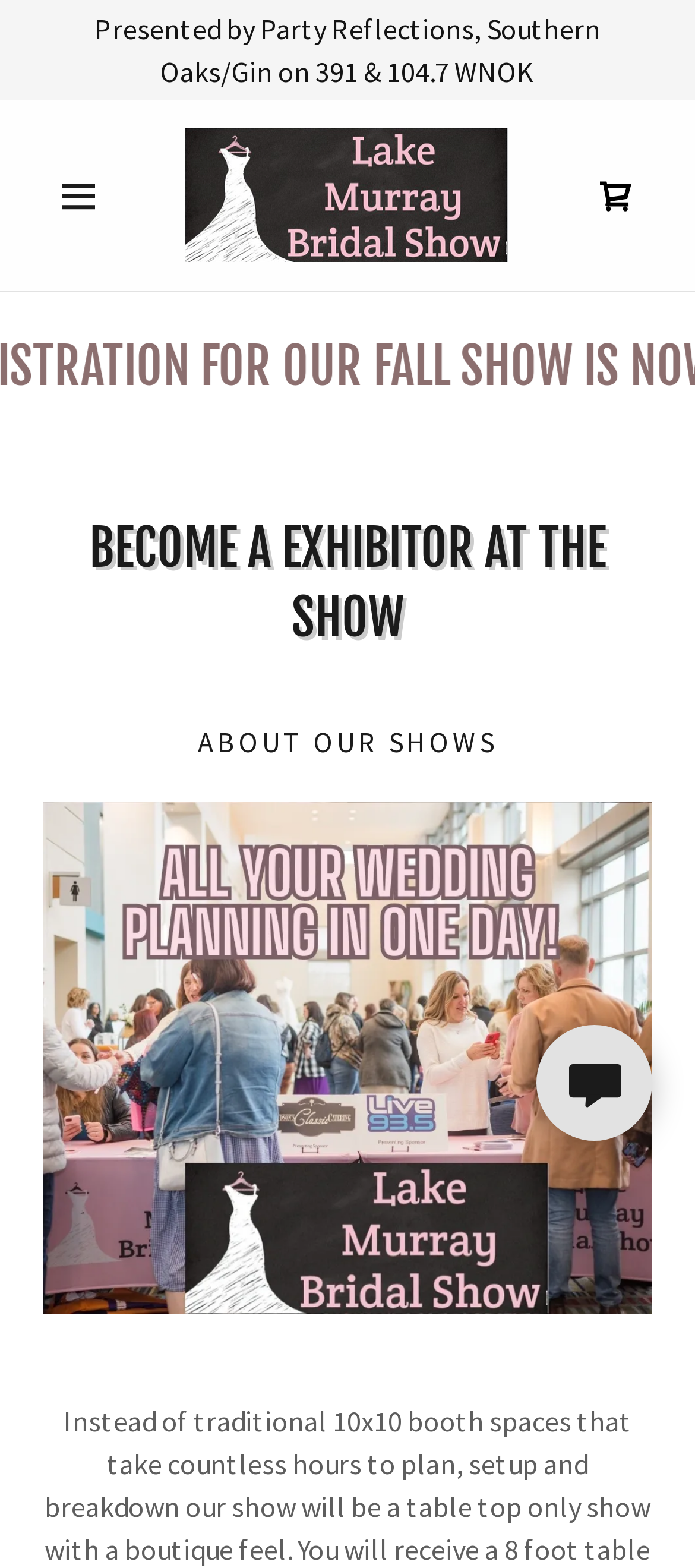What is the purpose of the button with the shopping cart icon?
Provide a short answer using one word or a brief phrase based on the image.

Shopping Cart